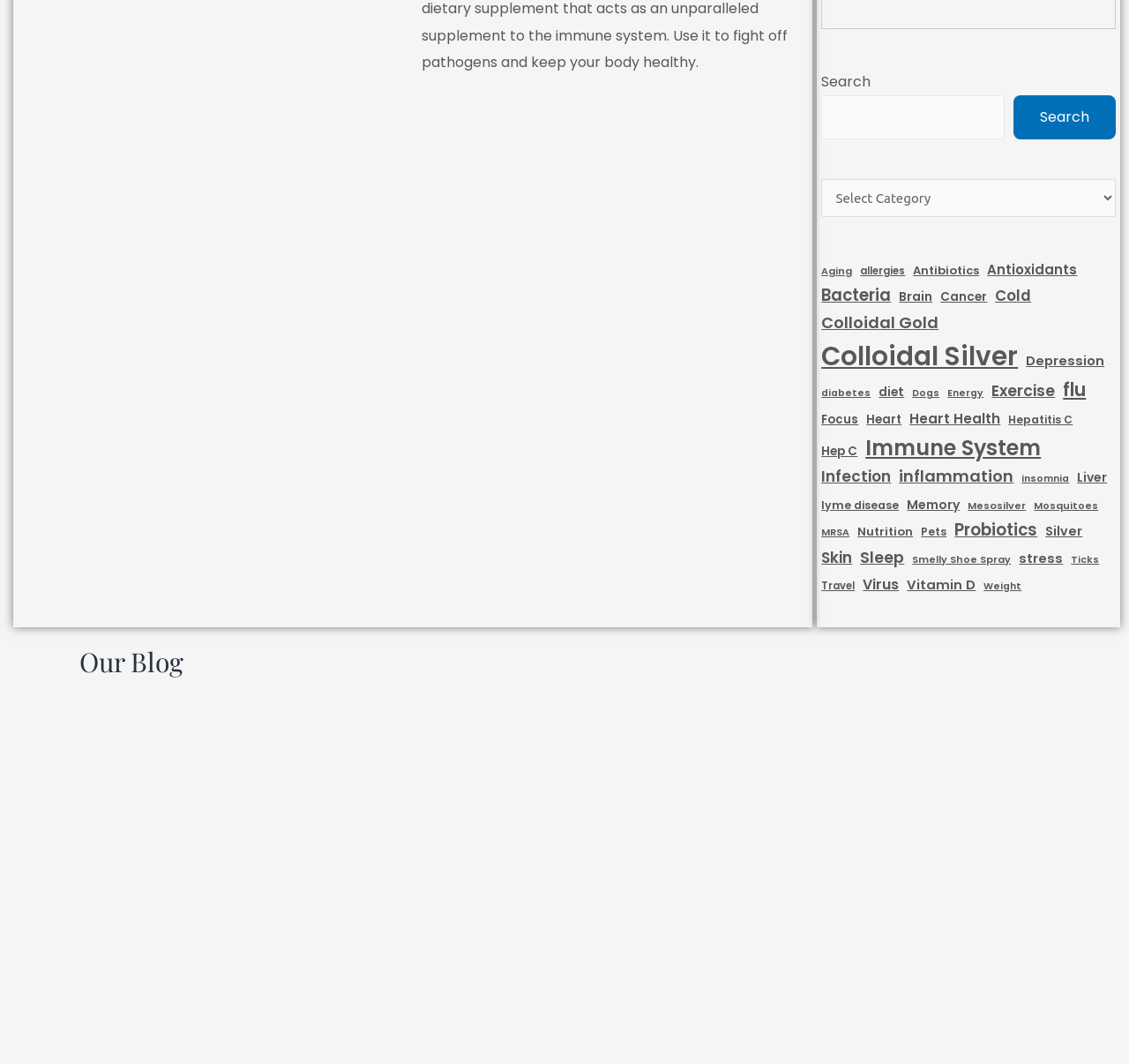Provide a one-word or short-phrase response to the question:
How many items are associated with the 'Colloidal Silver' category?

658